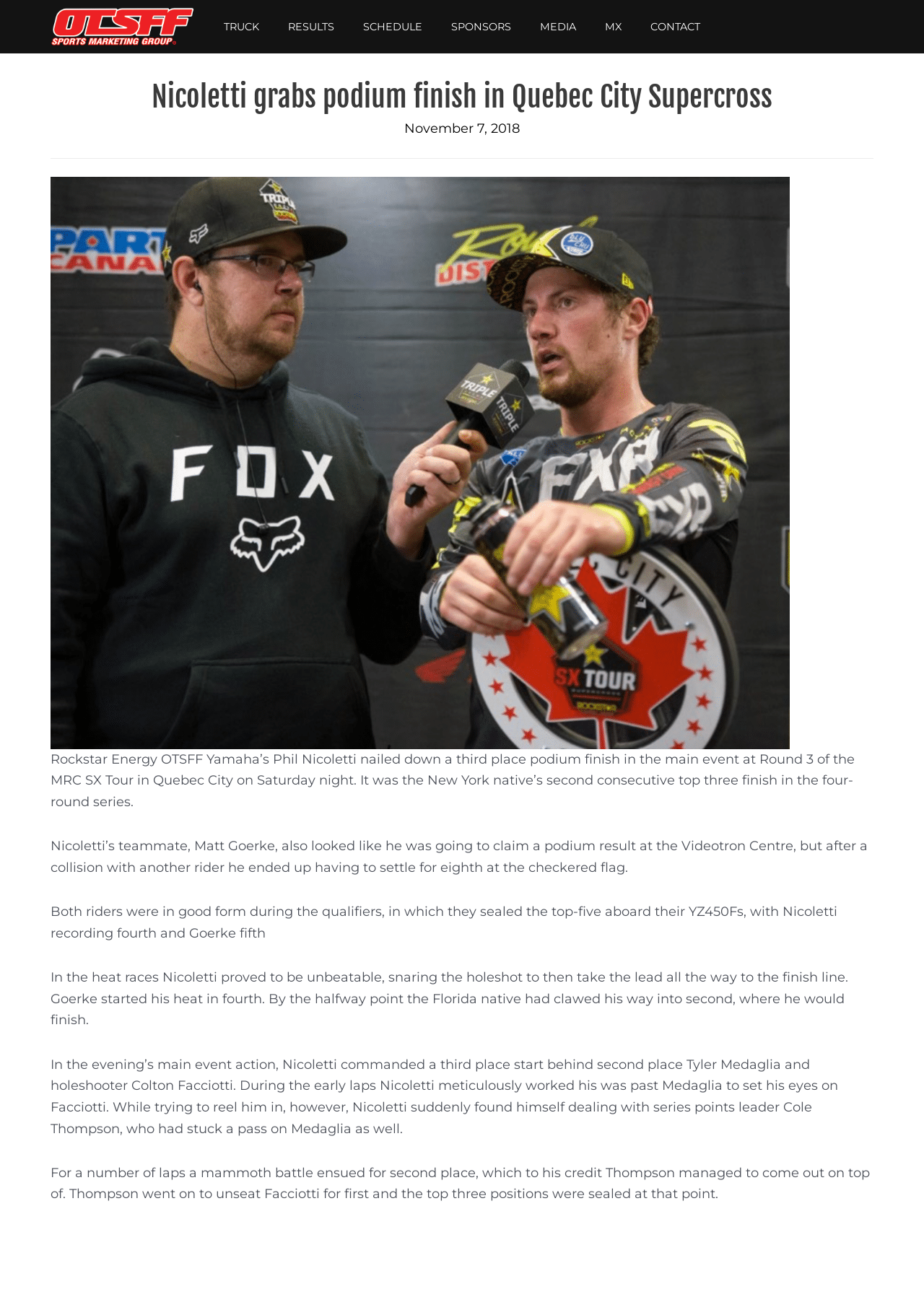What is Phil Nicoletti's position in the main event?
Using the picture, provide a one-word or short phrase answer.

Third place